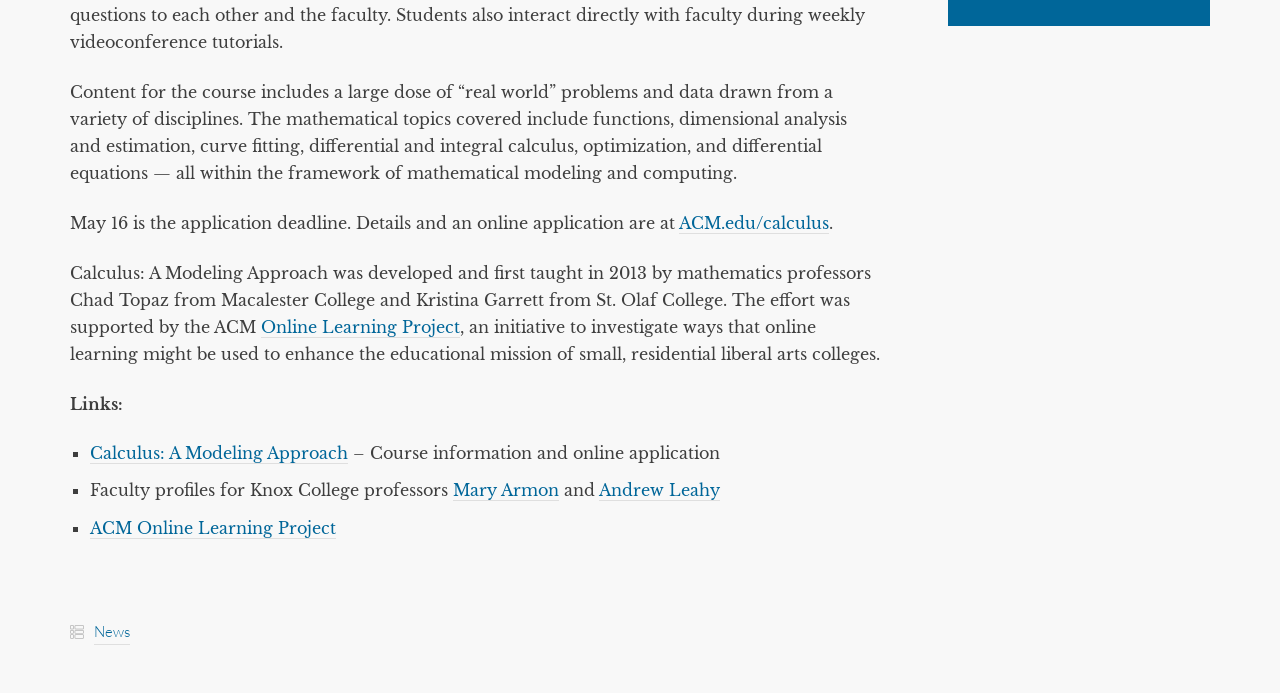What is the name of the initiative that supported the development of the course?
Examine the image and give a concise answer in one word or a short phrase.

ACM Online Learning Project